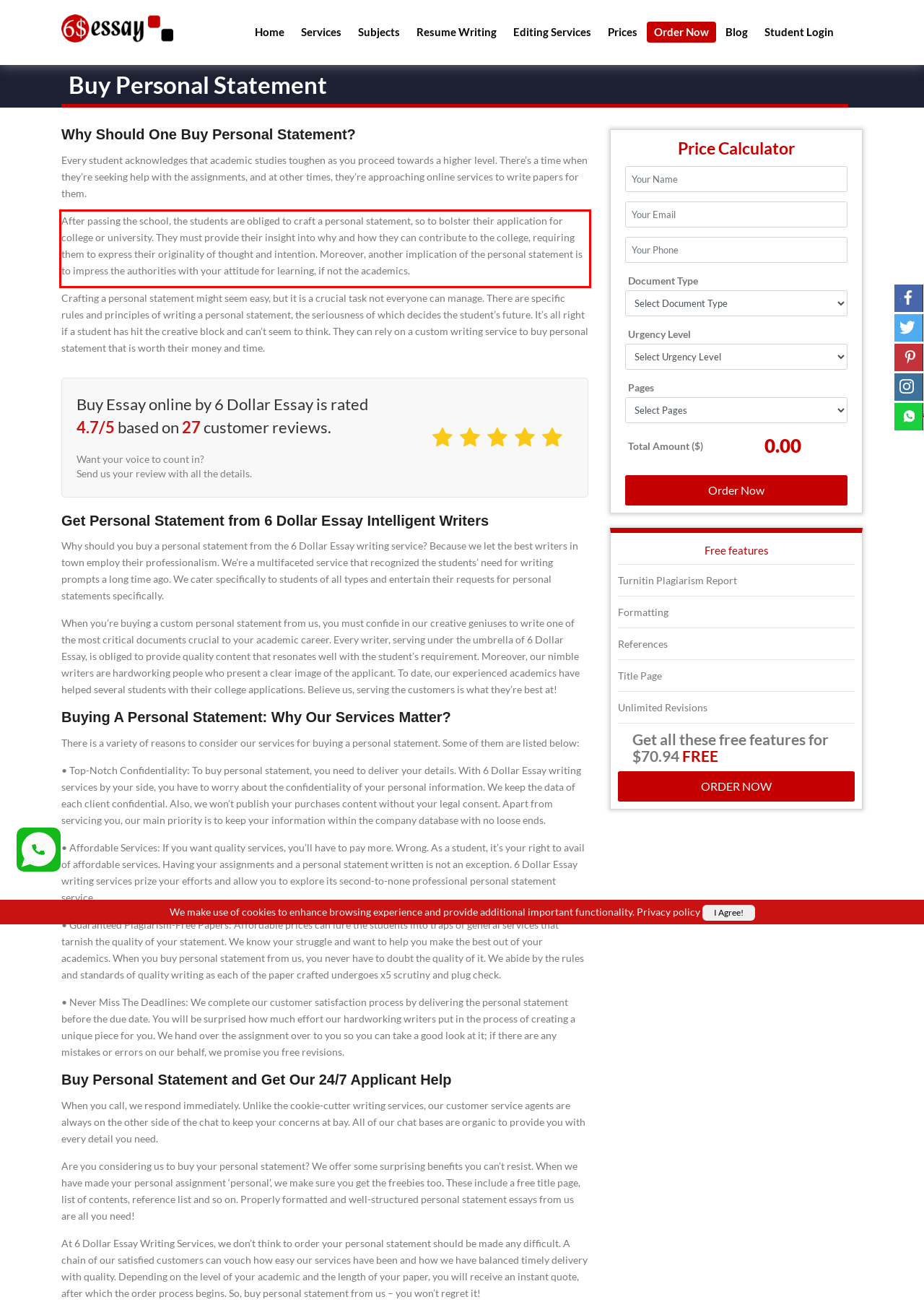Look at the screenshot of the webpage, locate the red rectangle bounding box, and generate the text content that it contains.

After passing the school, the students are obliged to craft a personal statement, so to bolster their application for college or university. They must provide their insight into why and how they can contribute to the college, requiring them to express their originality of thought and intention. Moreover, another implication of the personal statement is to impress the authorities with your attitude for learning, if not the academics.